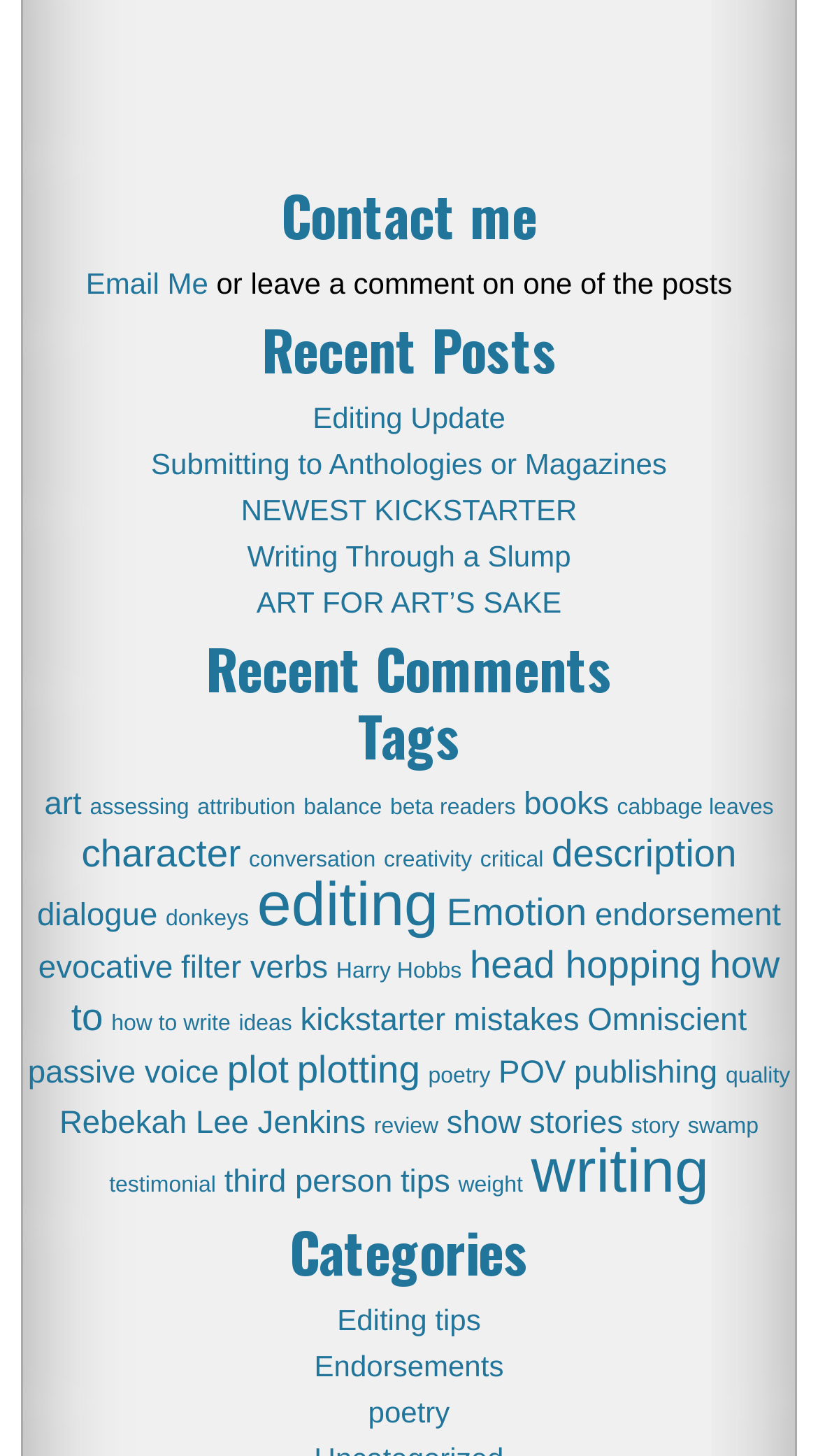Can you find the bounding box coordinates of the area I should click to execute the following instruction: "View the latest post about editing"?

[0.382, 0.275, 0.618, 0.298]